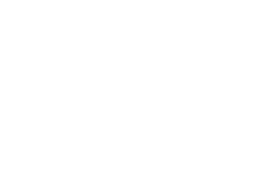Look at the image and give a detailed response to the following question: When does the event end?

The event schedule is highlighted in the image, stating that it runs through December 22, 2023, which indicates the end date of the event.